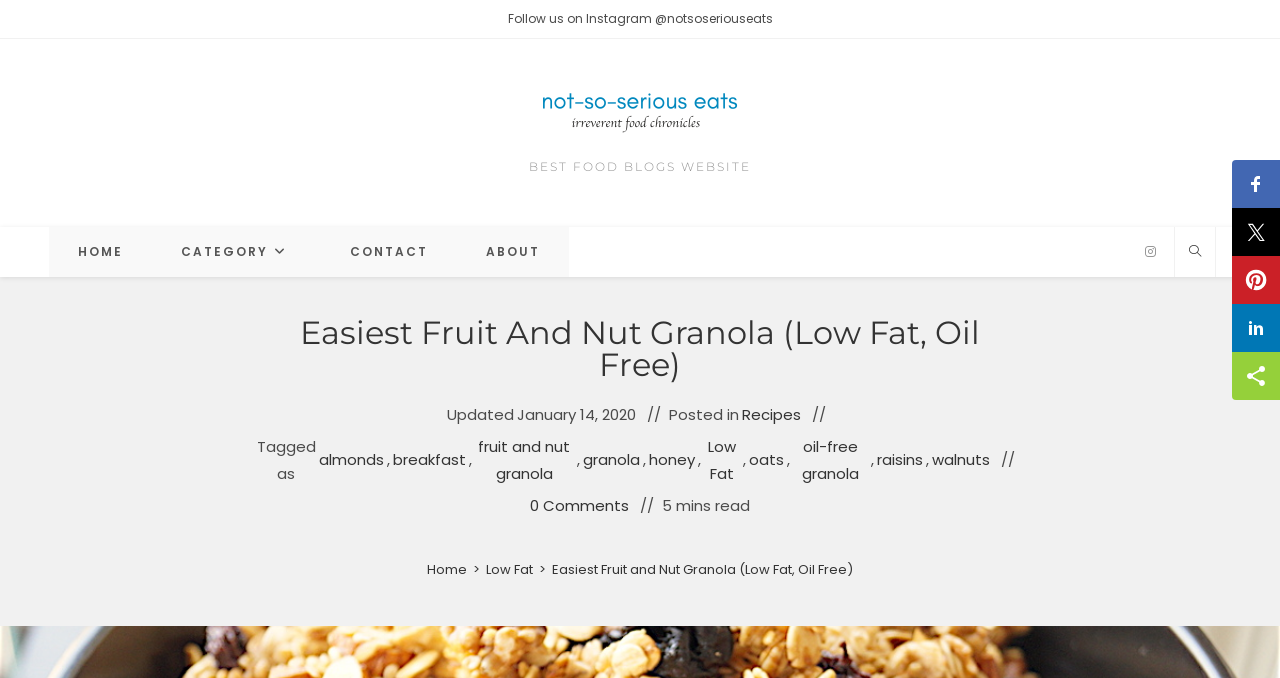What is the category of the recipe?
From the image, respond with a single word or phrase.

Recipes